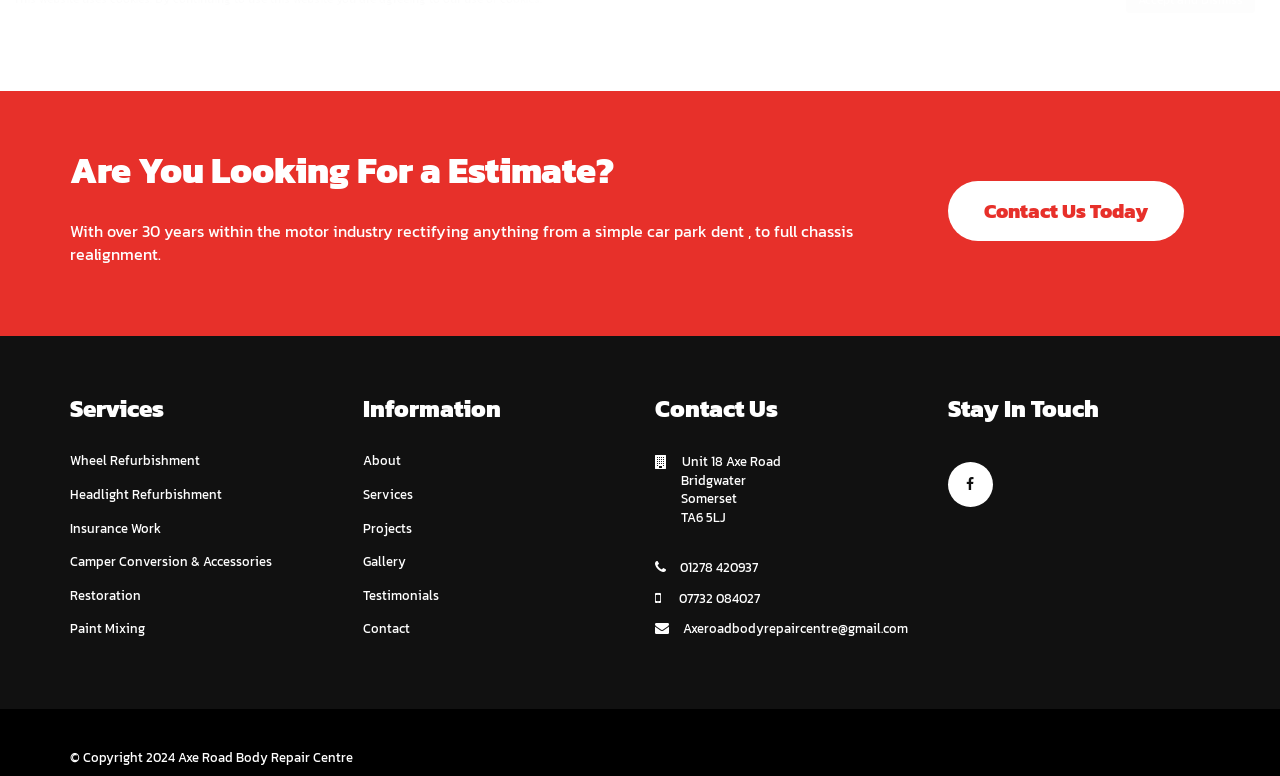Provide a one-word or brief phrase answer to the question:
What is the company's address?

Unit 18 Axe Road, Bridgwater, Somerset, TA6 5LJ